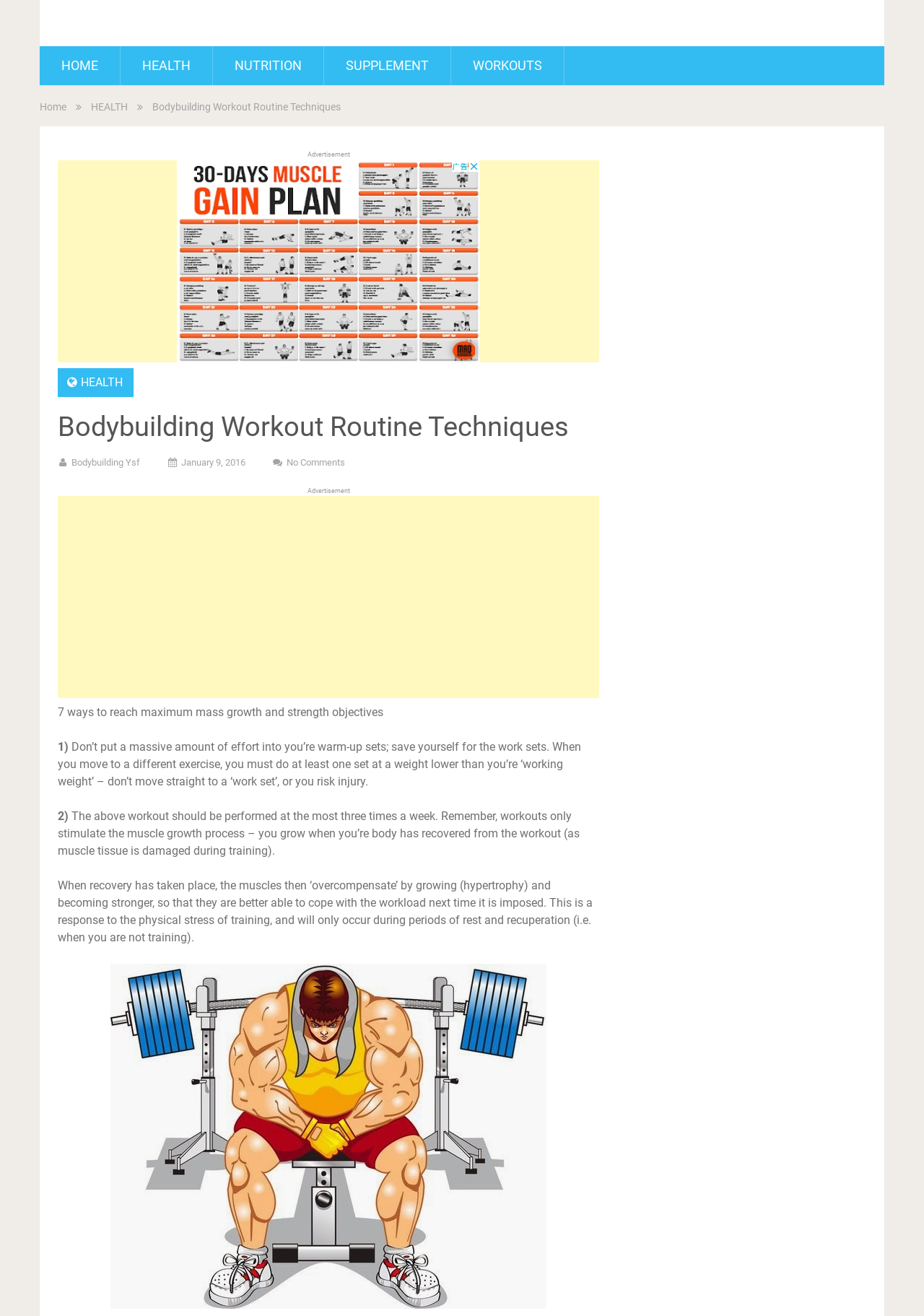Respond to the following query with just one word or a short phrase: 
What happens to the muscles during rest and recuperation?

They grow and become stronger